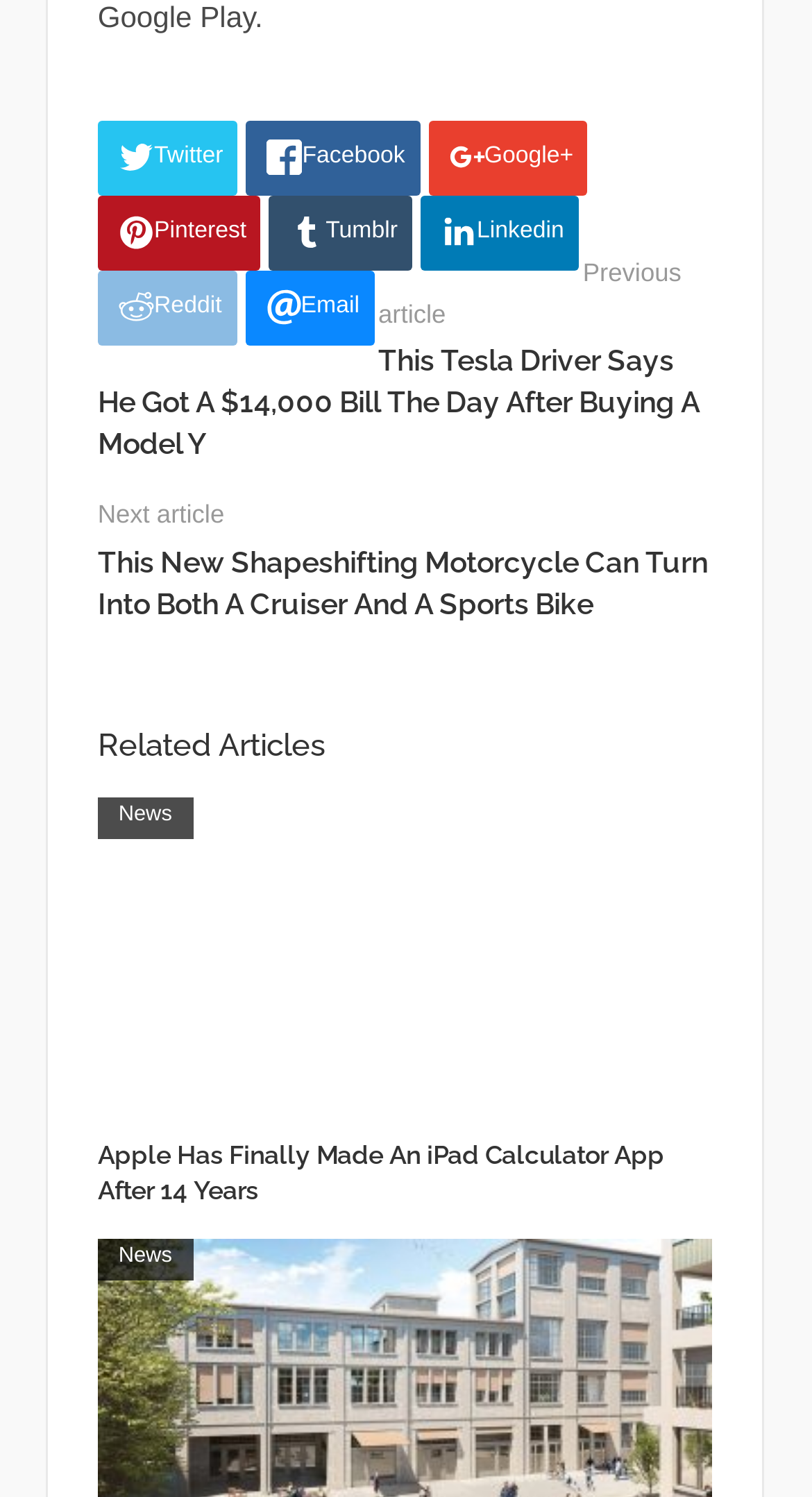Give a one-word or short-phrase answer to the following question: 
What is the title of the first article?

This Tesla Driver Says He Got A $14,000 Bill The Day After Buying A Model Y